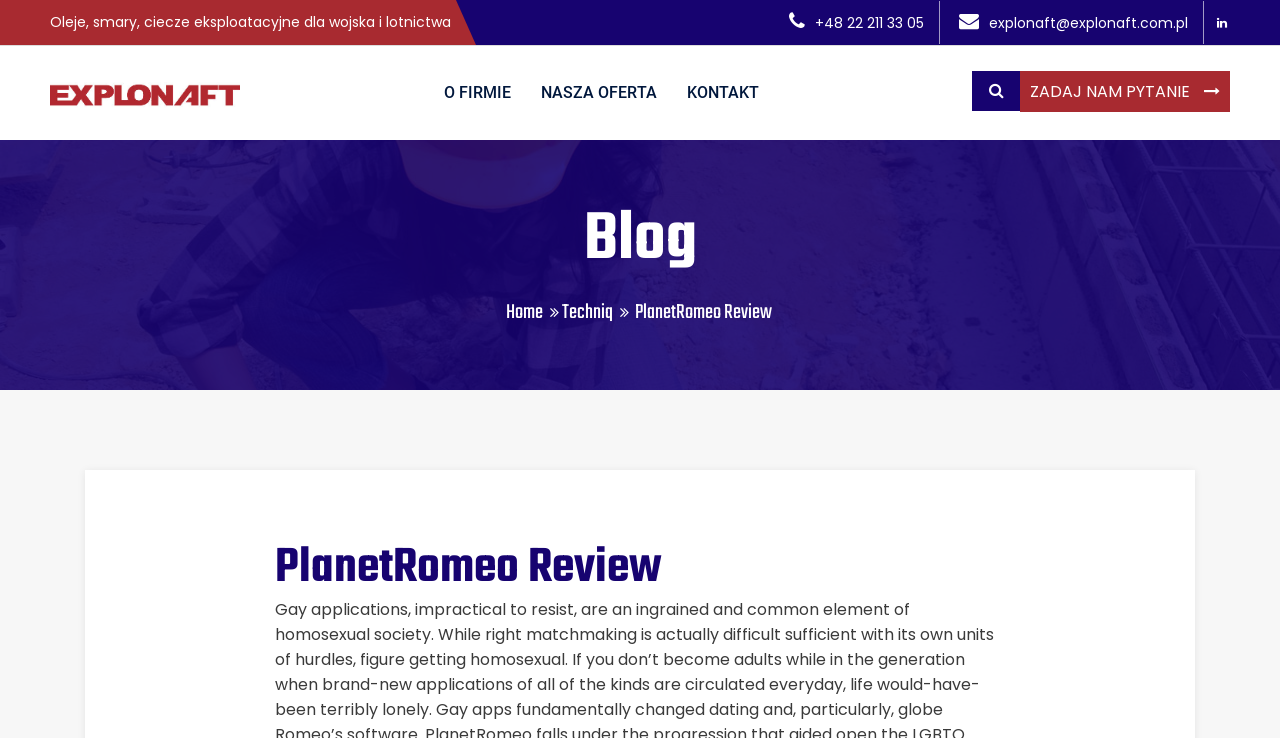Please provide the bounding box coordinates for the element that needs to be clicked to perform the instruction: "read the blog". The coordinates must consist of four float numbers between 0 and 1, formatted as [left, top, right, bottom].

[0.066, 0.273, 0.934, 0.38]